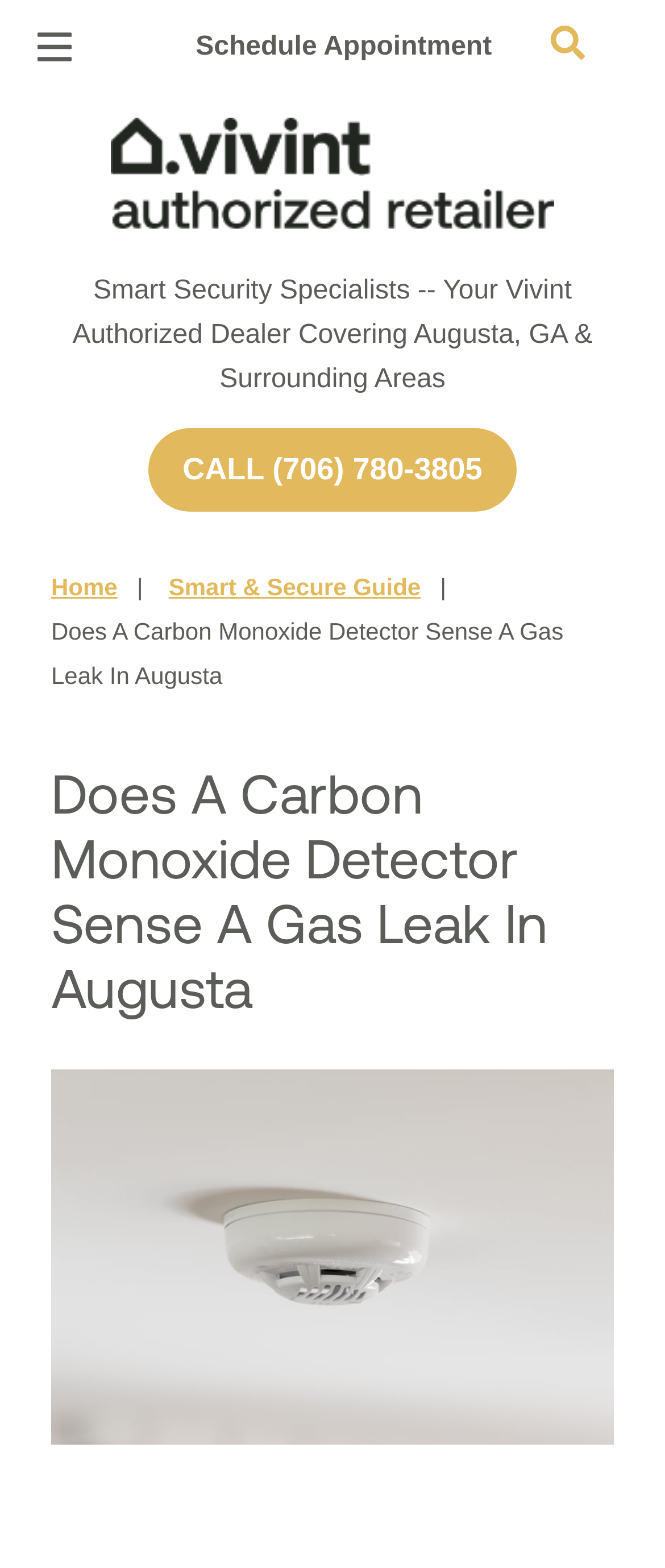Identify the bounding box for the UI element that is described as follows: "Schedule Appointment".

[0.269, 0.006, 0.765, 0.053]